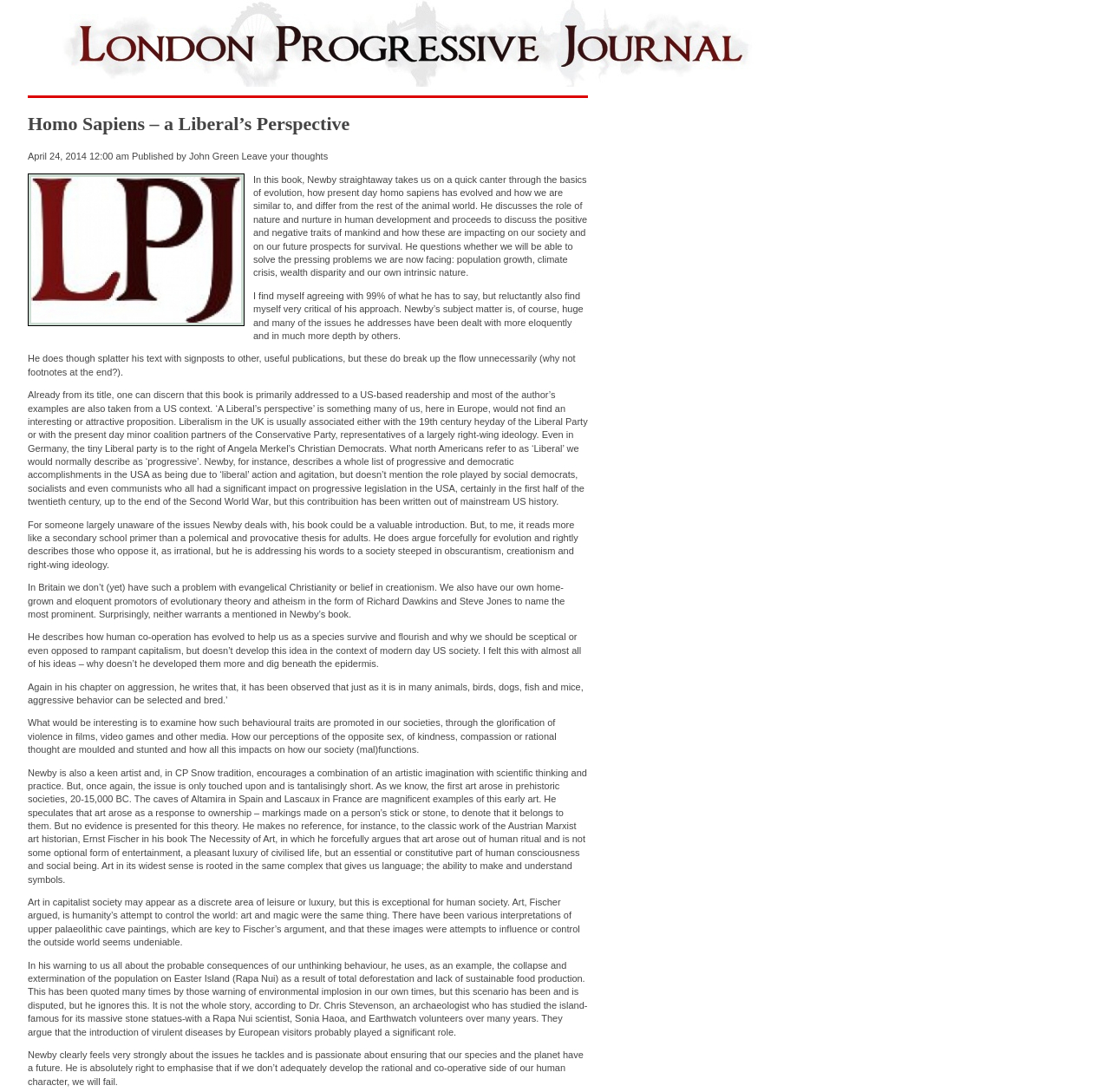Provide a thorough summary of the webpage.

The webpage appears to be an article or book review from the London Progressive Journal, a non-partisan journal of the left. At the top of the page, there is a logo and a heading that reads "Homo Sapiens – a Liberal’s Perspective" with a link to the article title. Below the heading, there is a date and time stamp "April 24, 2014 12:00 am" and the author's name "John Green" with a link to the author's profile.

The main content of the page is a lengthy article or book review that discusses the book "Homo Sapiens" from a liberal's perspective. The text is divided into several paragraphs, each discussing a different aspect of the book. The reviewer critiques the book's approach, arguing that while they agree with the author's views, the book lacks depth and nuance in its discussion of complex issues.

Throughout the article, there are no images, but there are several links to other publications and authors mentioned in the text. The reviewer also references other authors and books, such as Richard Dawkins and Steve Jones, to support their arguments.

The article is densely packed with text, with no clear headings or subheadings to break up the content. The reviewer's writing style is formal and academic, with complex sentences and technical vocabulary. Overall, the webpage appears to be a serious and in-depth discussion of a book on a complex topic, aimed at an audience interested in politics, science, and philosophy.